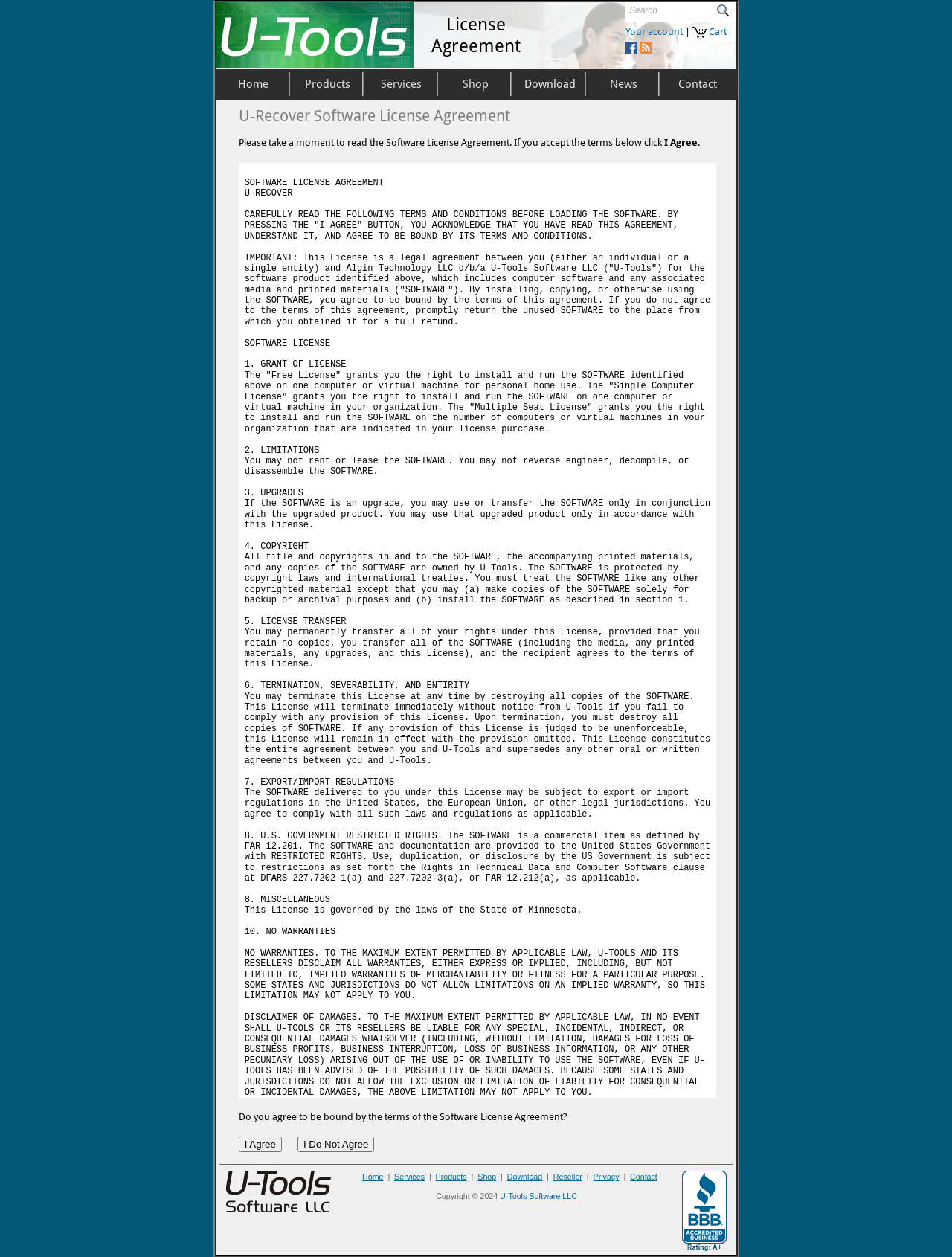Create a detailed summary of all the visual and textual information on the webpage.

This webpage is a software license agreement for U-Recover Free. At the top, there is a layout table with a link to "U-Tools: Unique Tools for Windows System Administrators" accompanied by an image. Below this, there is a static text "License" and "Agreement" side by side. 

To the right of these texts, there is a search box with a button labeled "Search". Above the search box, there are links to "Your account", "Cart", "Facebook", and "RSS". 

Below the search box, there is a horizontal navigation menu with links to "Home", "Products", "Services", "Shop", "Download", "News", and "Contact". 

The main content of the webpage is the software license agreement, which is divided into several sections, including "SOFTWARE LICENSE AGREEMENT", "1. GRANT OF LICENSE", "2. LIMITATIONS", "3. UPGRADES", "4. COPYRIGHT", "5. LICENSE TRANSFER", "6. TERMINATION, SEVERABILITY, AND ENTIRITY", "7. EXPORT/IMPORT REGULATIONS", "8. U.S. GOVERNMENT RESTRICTED RIGHTS", "9. MISCELLANEOUS", and "10. NO WARRANTIES". 

Each section contains static text describing the terms and conditions of the software license agreement. At the bottom of the page, there is a question "Do you agree to be bound by the terms of the Software License Agreement?" with two buttons labeled "I Agree" and "I Do Not Agree". 

Finally, at the very bottom of the page, there is a footer section with a horizontal separator, a layout table containing an image of "U-Tools Software LLC", and links to various pages, including "Home", "Services", "Products", "Shop", "Download", "Reseller", "Privacy", and "Contact". There is also a copyright notice and a link to the BBB review of U-Tools Software LLC.